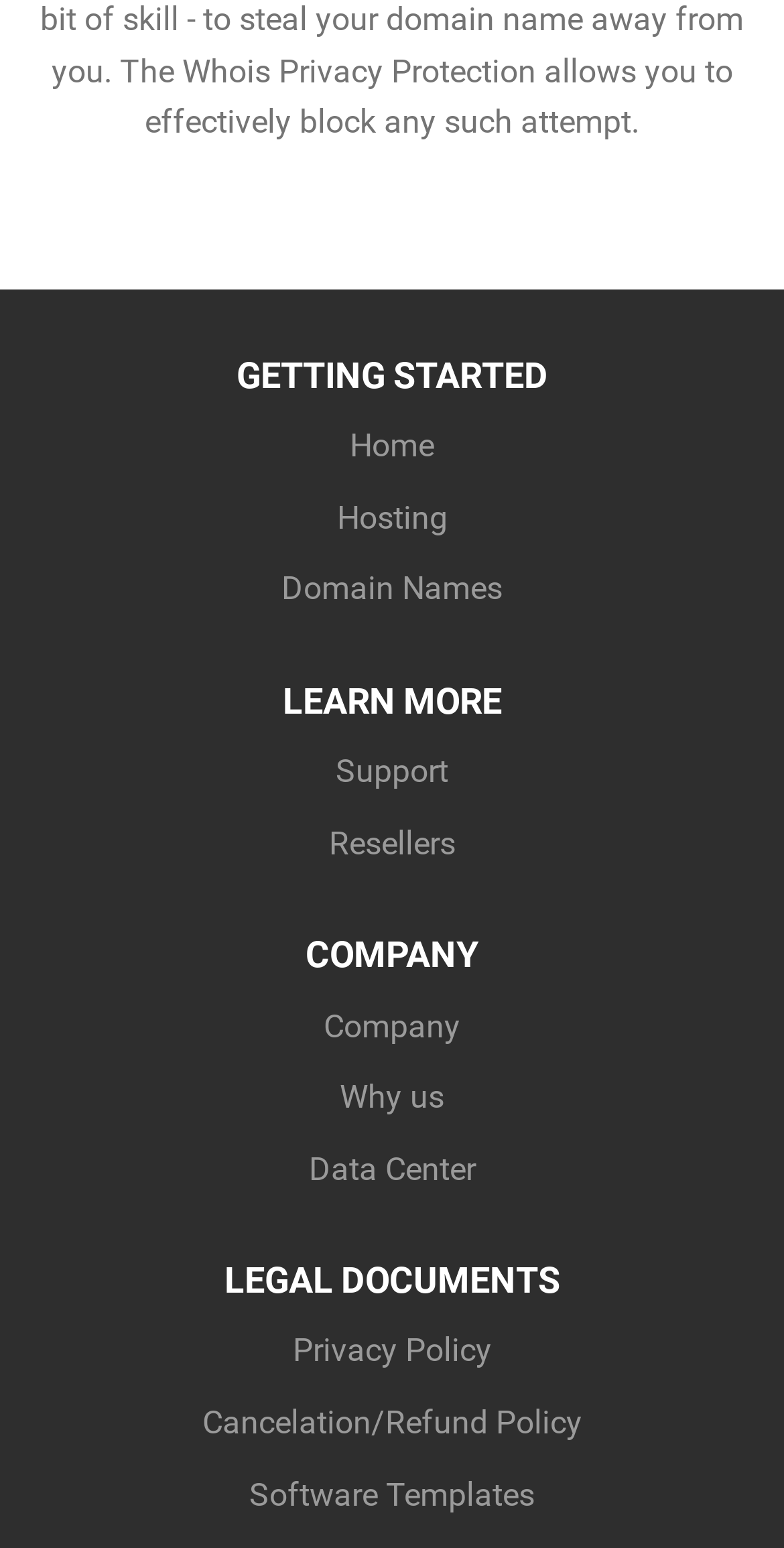Provide a short answer using a single word or phrase for the following question: 
What are the main categories on this website?

Getting Started, Learn More, Company, Legal Documents